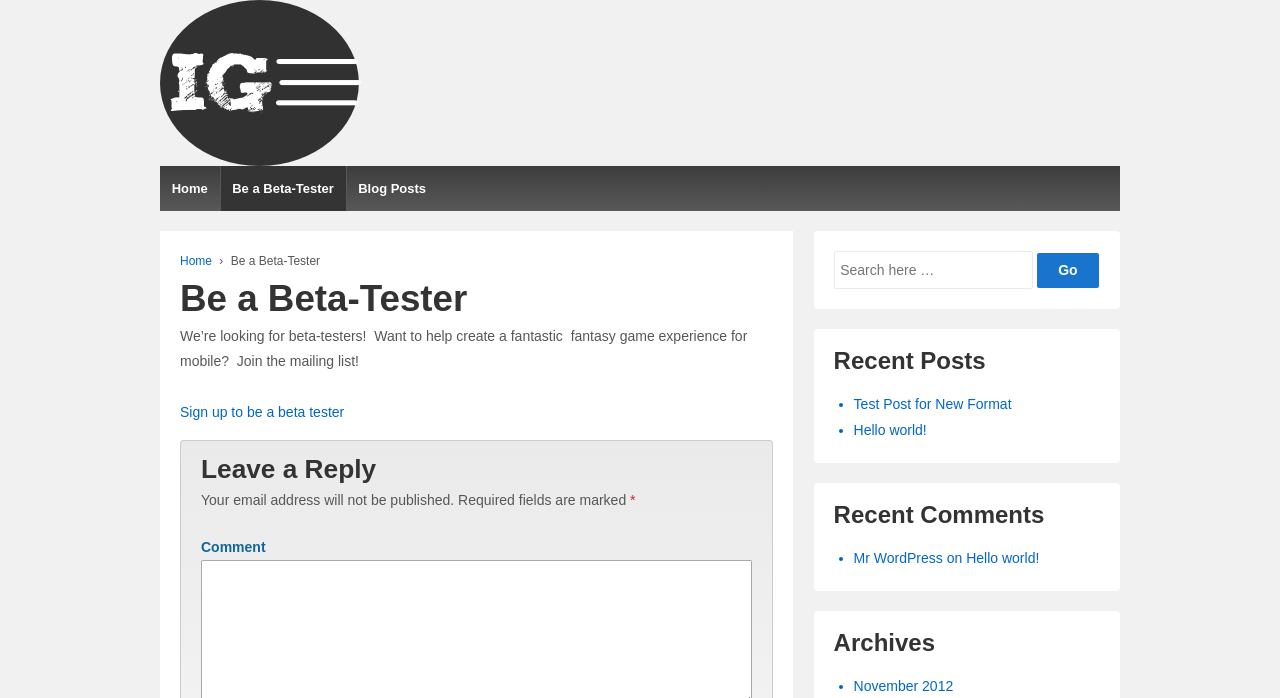Select the bounding box coordinates of the element I need to click to carry out the following instruction: "Go to the 'Home' page".

[0.125, 0.238, 0.171, 0.302]